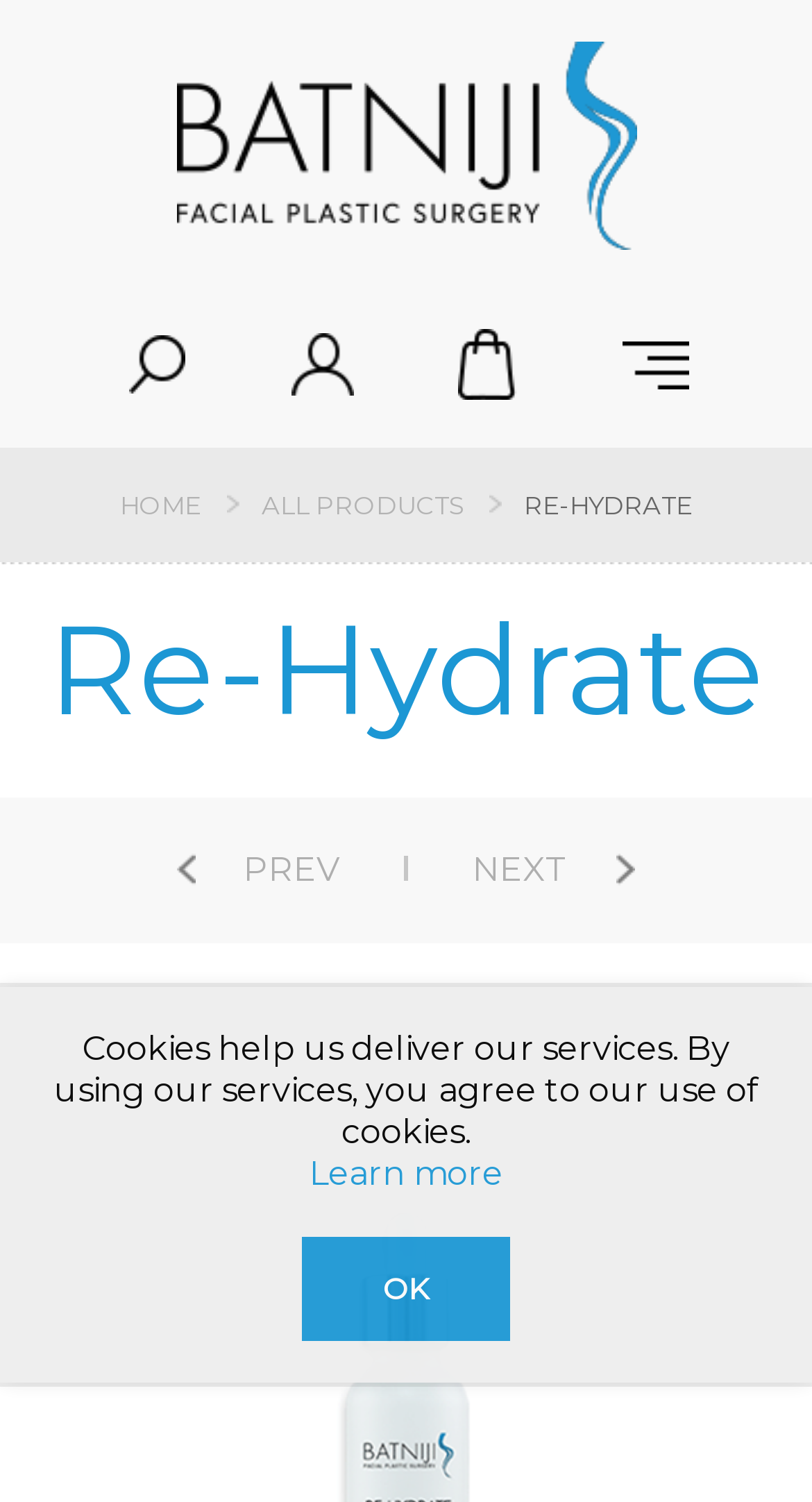Using the information in the image, give a comprehensive answer to the question: 
How many navigation links are there at the top of the webpage?

I counted the number of navigation links, which are HOME, ALL PRODUCTS, and Dr. Batniji Facial Products, located at the top of the webpage, and found that there are 3 navigation links.